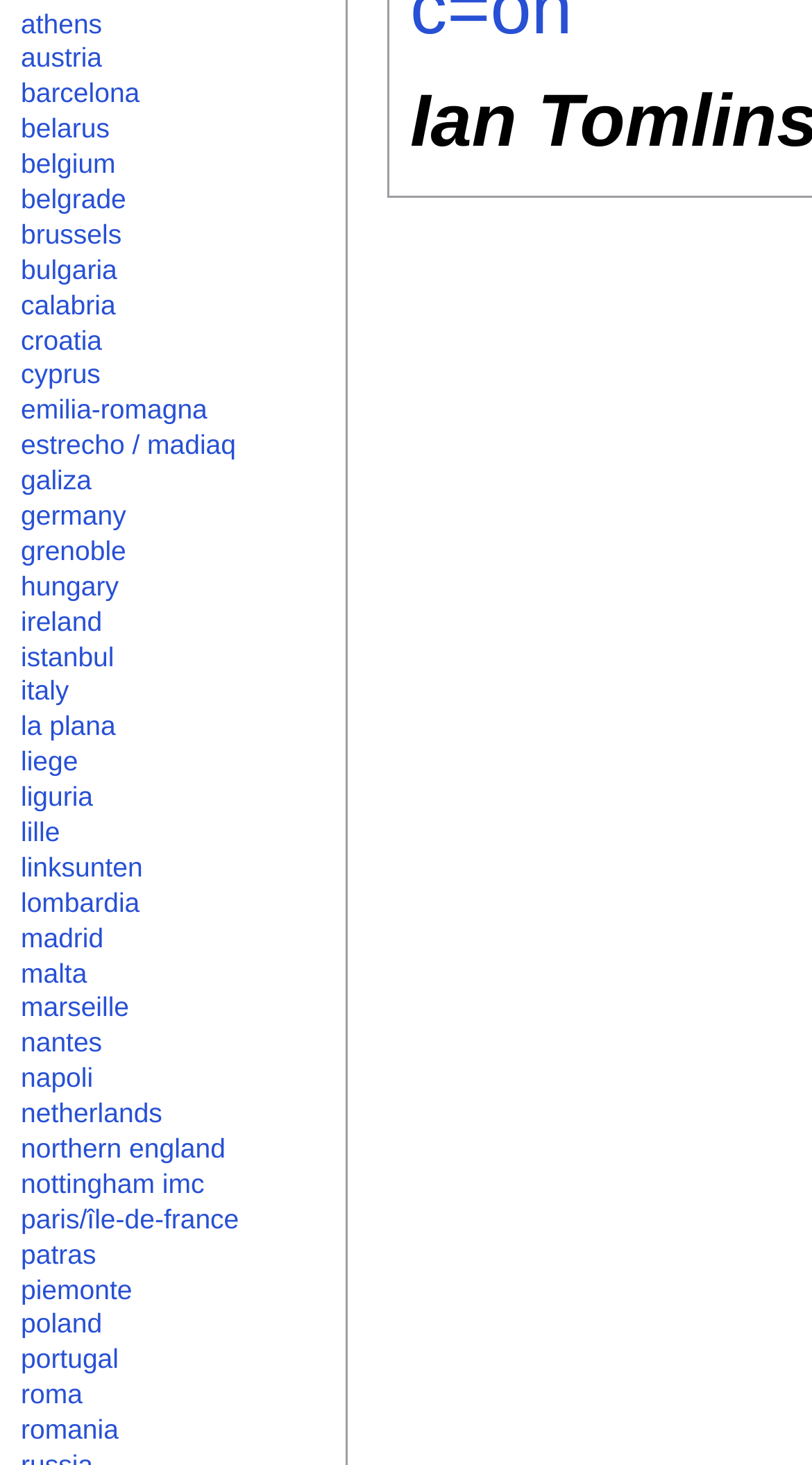Please identify the bounding box coordinates of the element that needs to be clicked to execute the following command: "explore belgium". Provide the bounding box using four float numbers between 0 and 1, formatted as [left, top, right, bottom].

[0.026, 0.101, 0.142, 0.122]